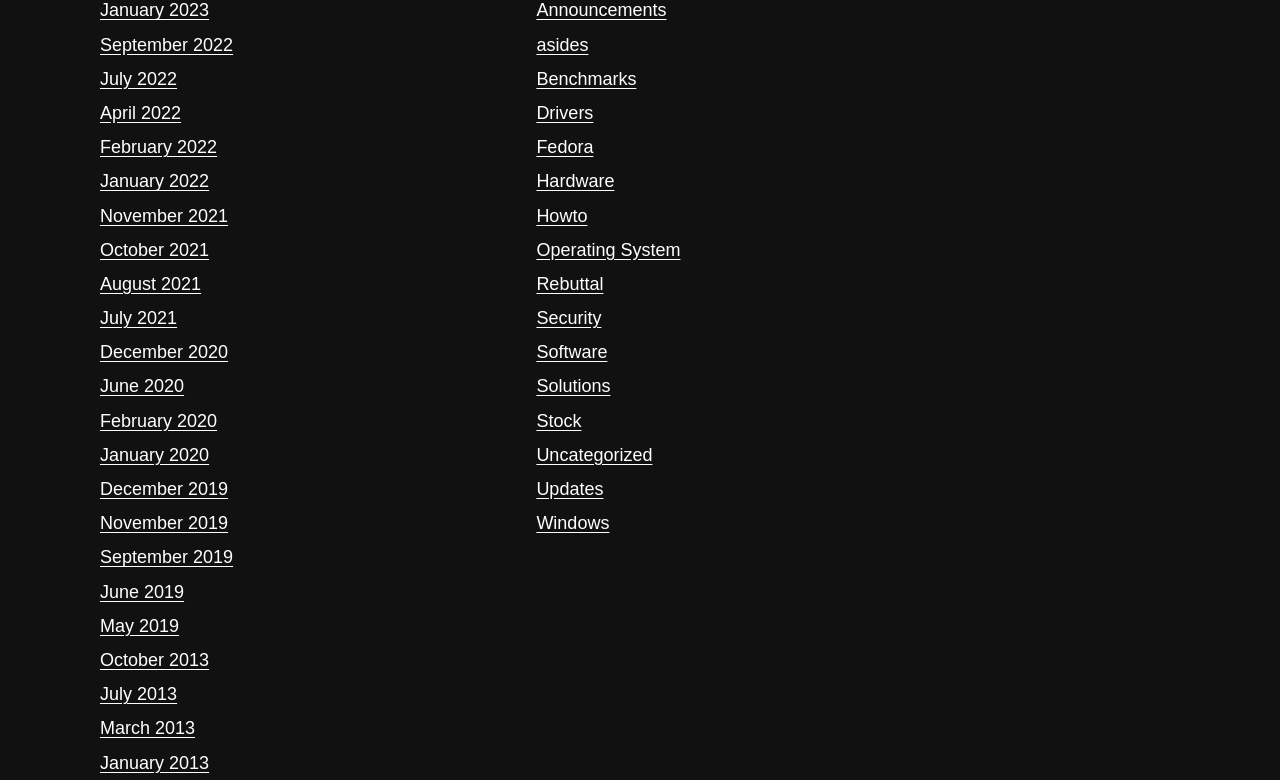Are there any links related to operating systems on the webpage?
Please provide a single word or phrase based on the screenshot.

Yes